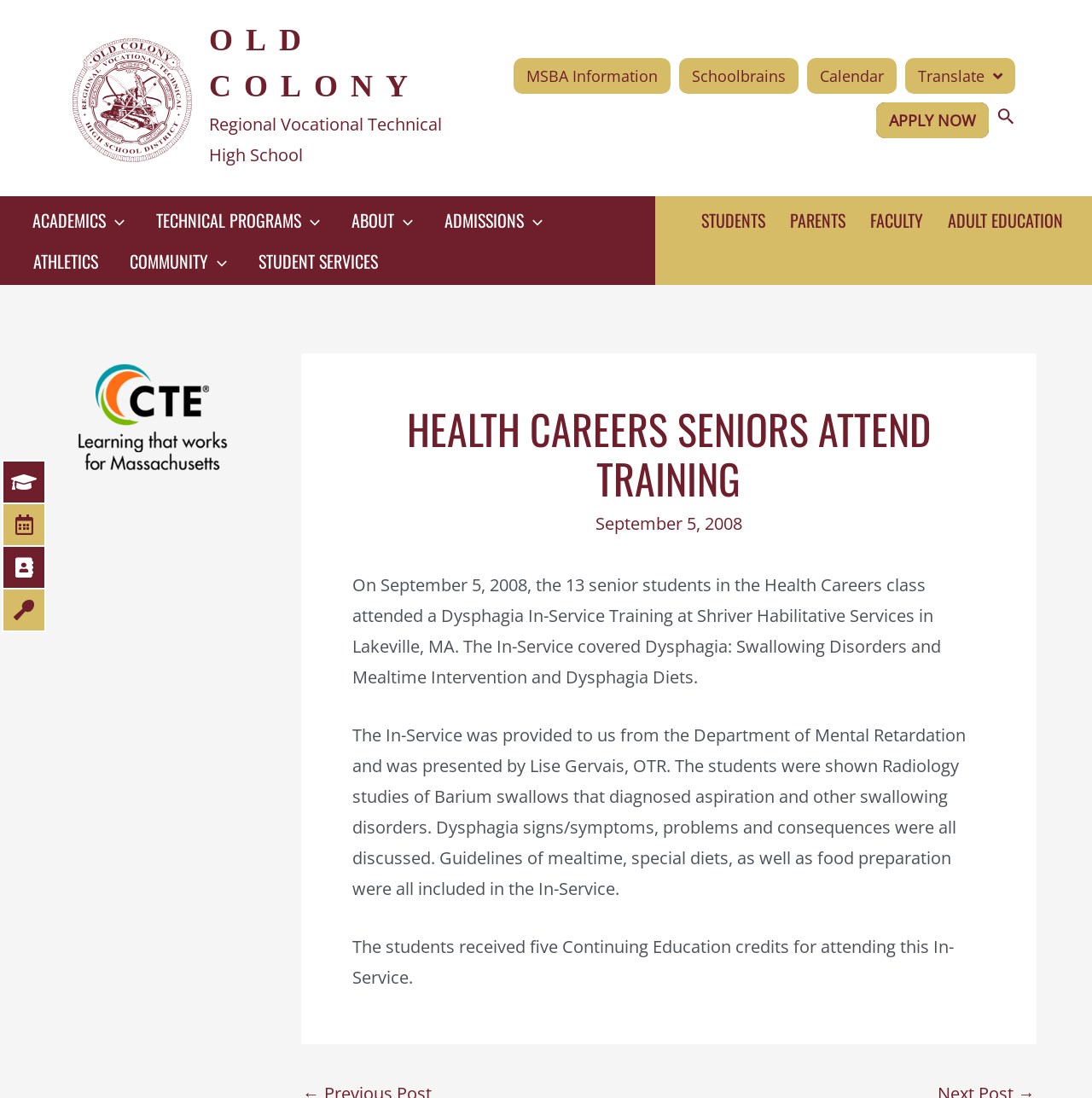Can you determine the bounding box coordinates of the area that needs to be clicked to fulfill the following instruction: "Translate the page"?

[0.829, 0.053, 0.93, 0.085]